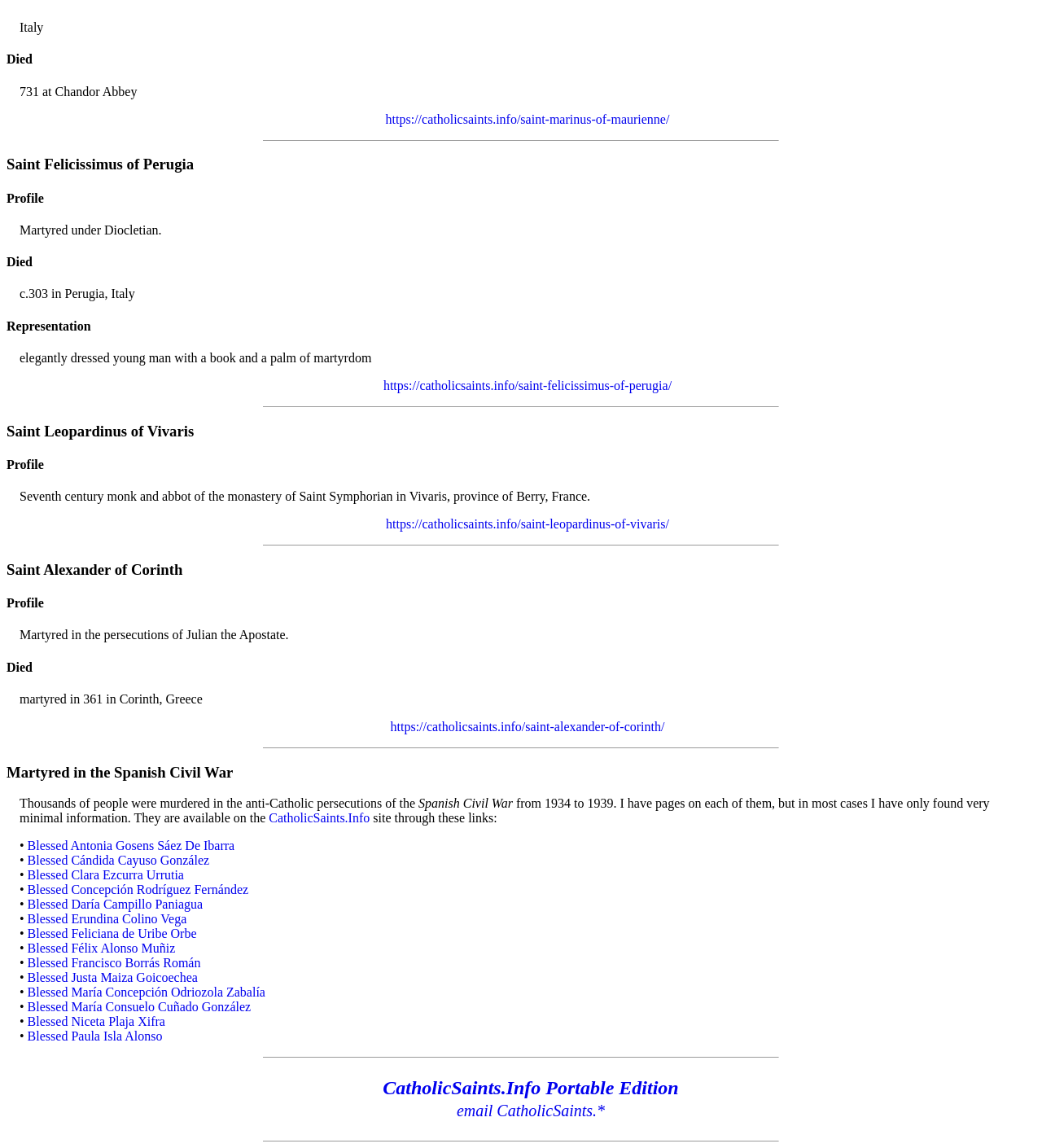Respond to the question below with a single word or phrase:
What is the name of the website that provides information on Catholic saints?

CatholicSaints.Info